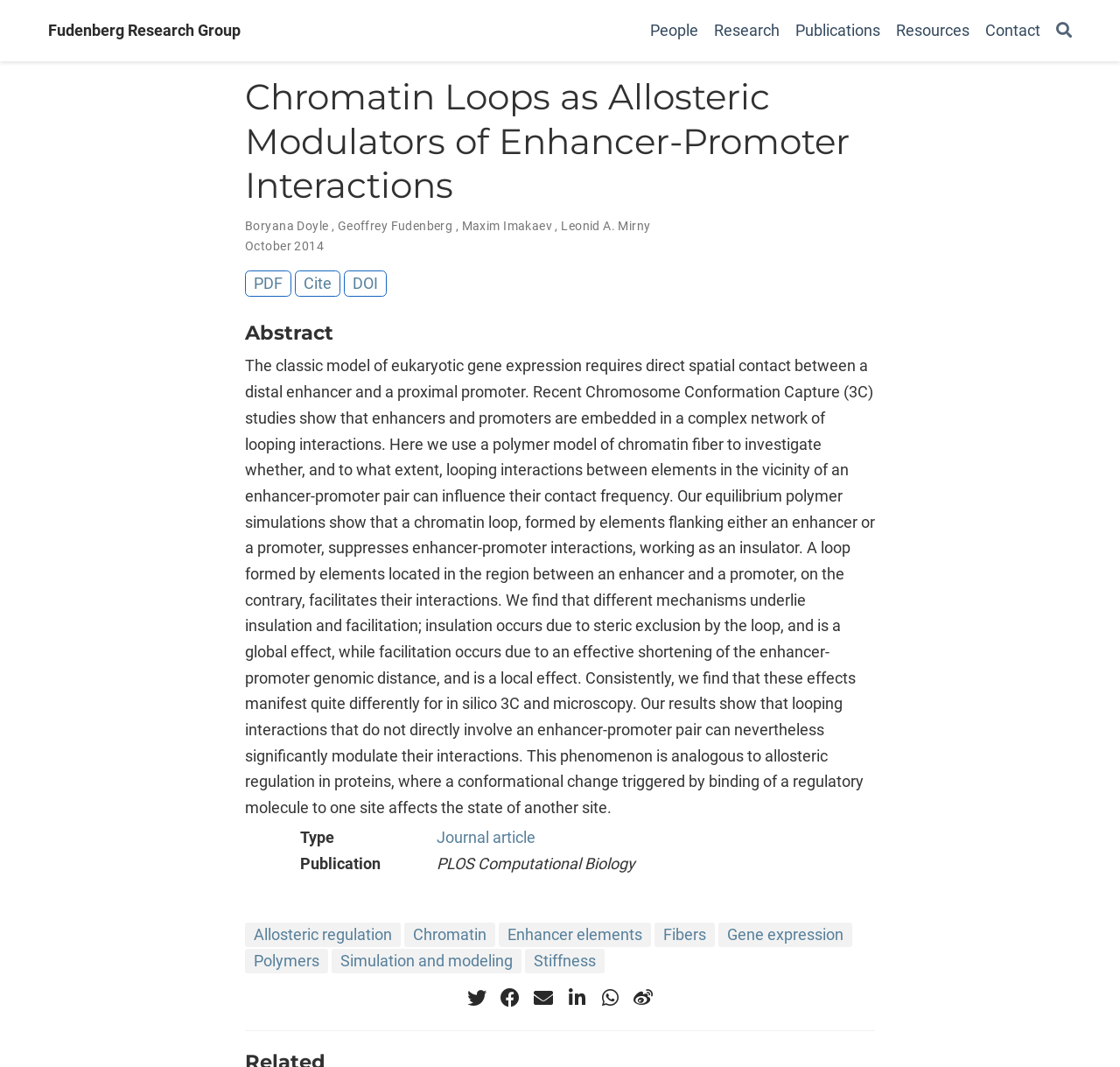Indicate the bounding box coordinates of the clickable region to achieve the following instruction: "Click on the 'Fudenberg Research Group' link."

[0.043, 0.015, 0.215, 0.042]